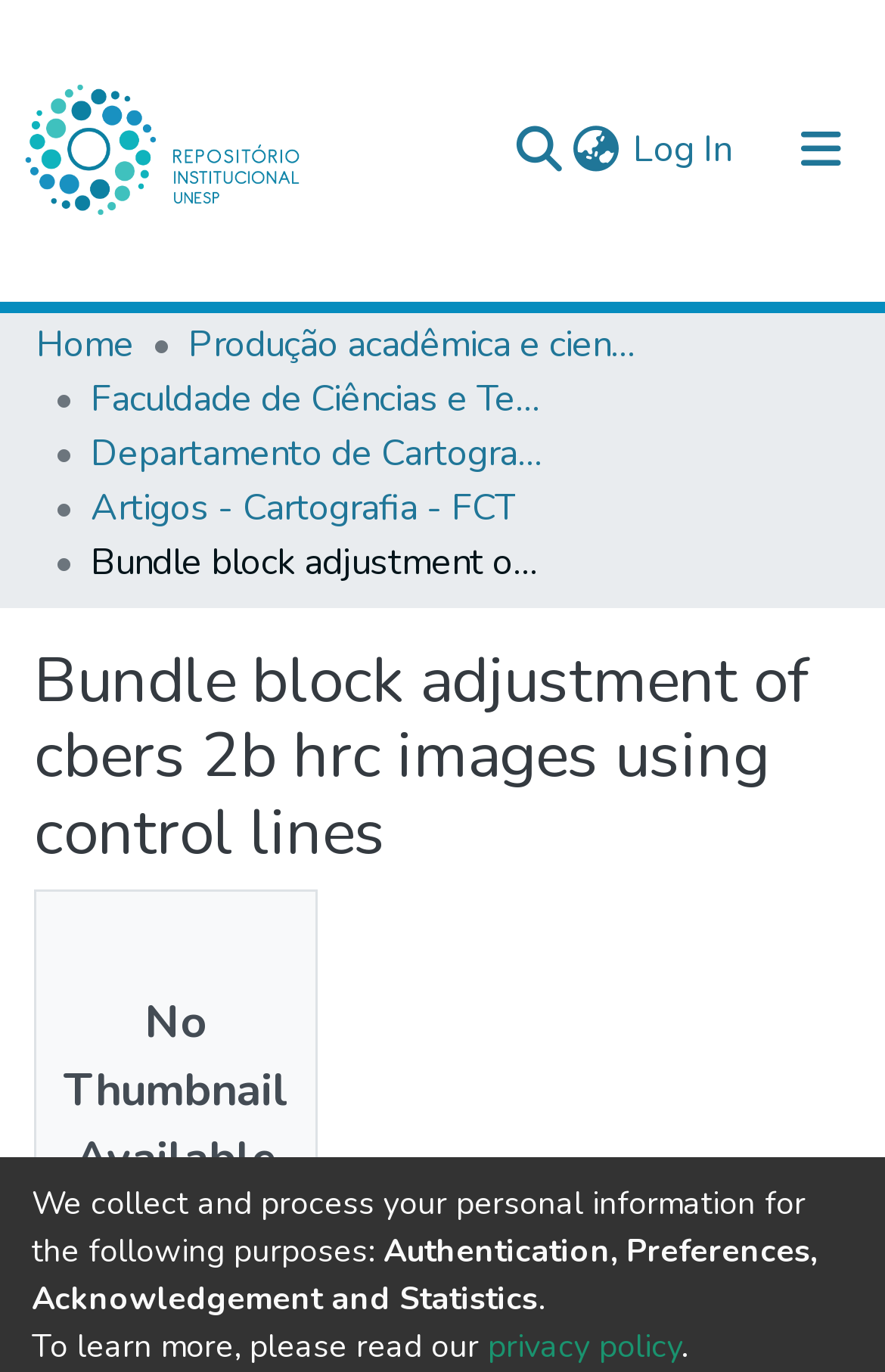Please predict the bounding box coordinates (top-left x, top-left y, bottom-right x, bottom-right y) for the UI element in the screenshot that fits the description: parent_node: EMAIL ADDRESS title="EMAIL ADDRESS"

None